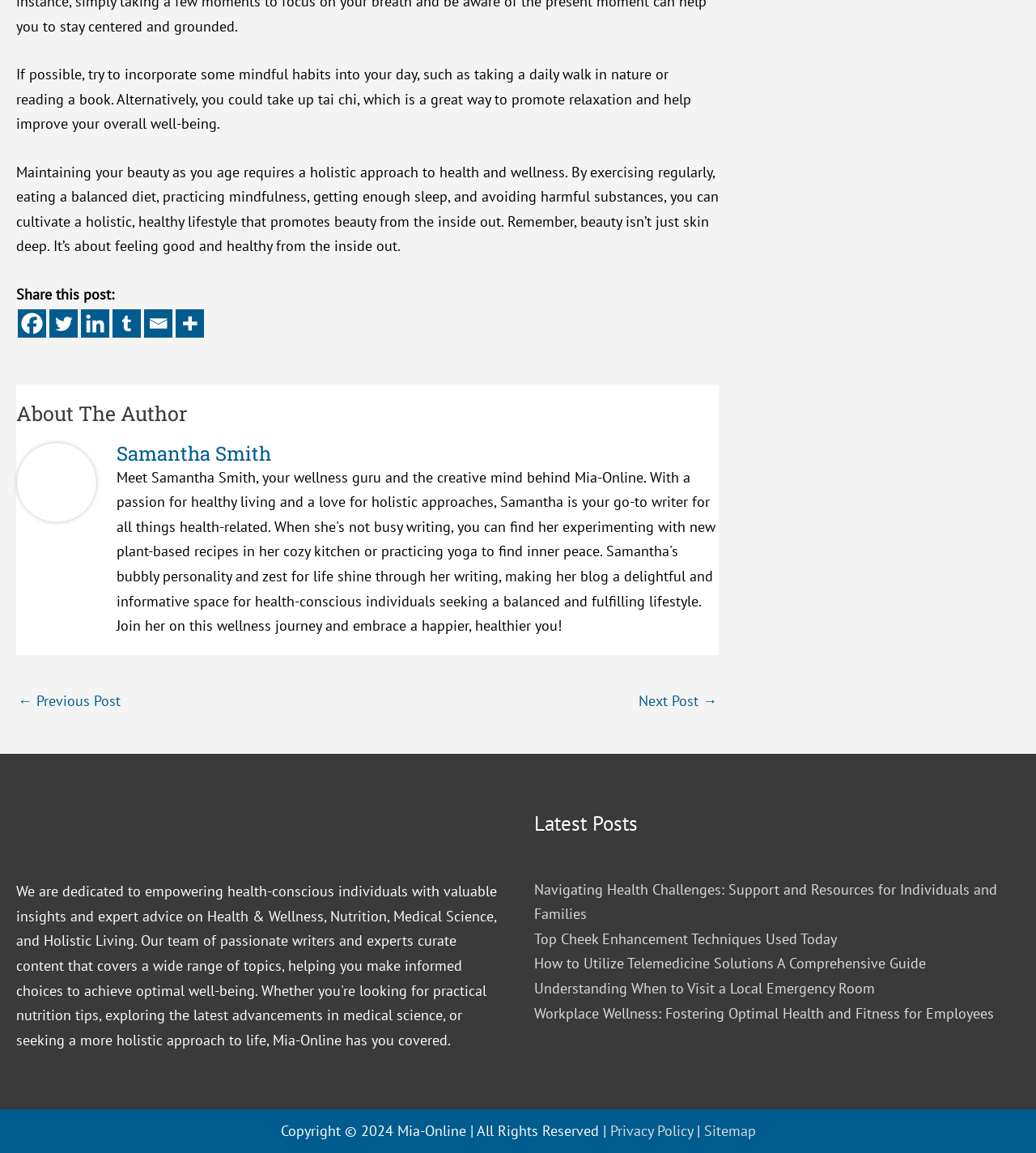Identify the bounding box coordinates for the UI element described by the following text: "Rings". Provide the coordinates as four float numbers between 0 and 1, in the format [left, top, right, bottom].

None